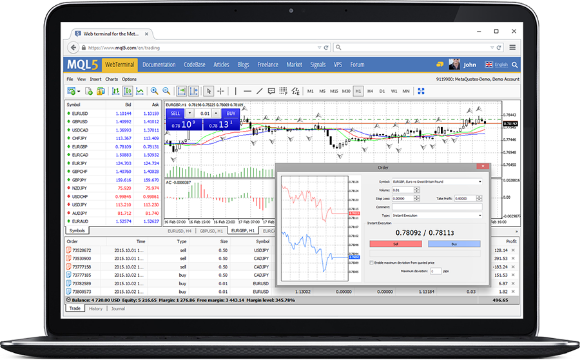Break down the image into a detailed narrative.

The image depicts the MetaTrader 4 trading platform displayed on a laptop screen. The interface shows a comprehensive view of market data, including various currency pairs, price charts, and technical indicators like moving averages. A small order window is visible on the screen, showcasing a graphical representation of market trends with both red and blue lines, which likely represent different trading values or indicators. The top of the application features menu options for various functionalities including documentation and trading account management. Designed for both novice and experienced traders, this platform allows users to analyze market movements, execute trades, and manage their trading accounts efficiently. The clean and organized layout facilitates quick access to essential trading tools, making it an essential resource for active traders. The source attribution in the image indicates it is from MetaTrader 4, reinforcing its role in financial trading activities.